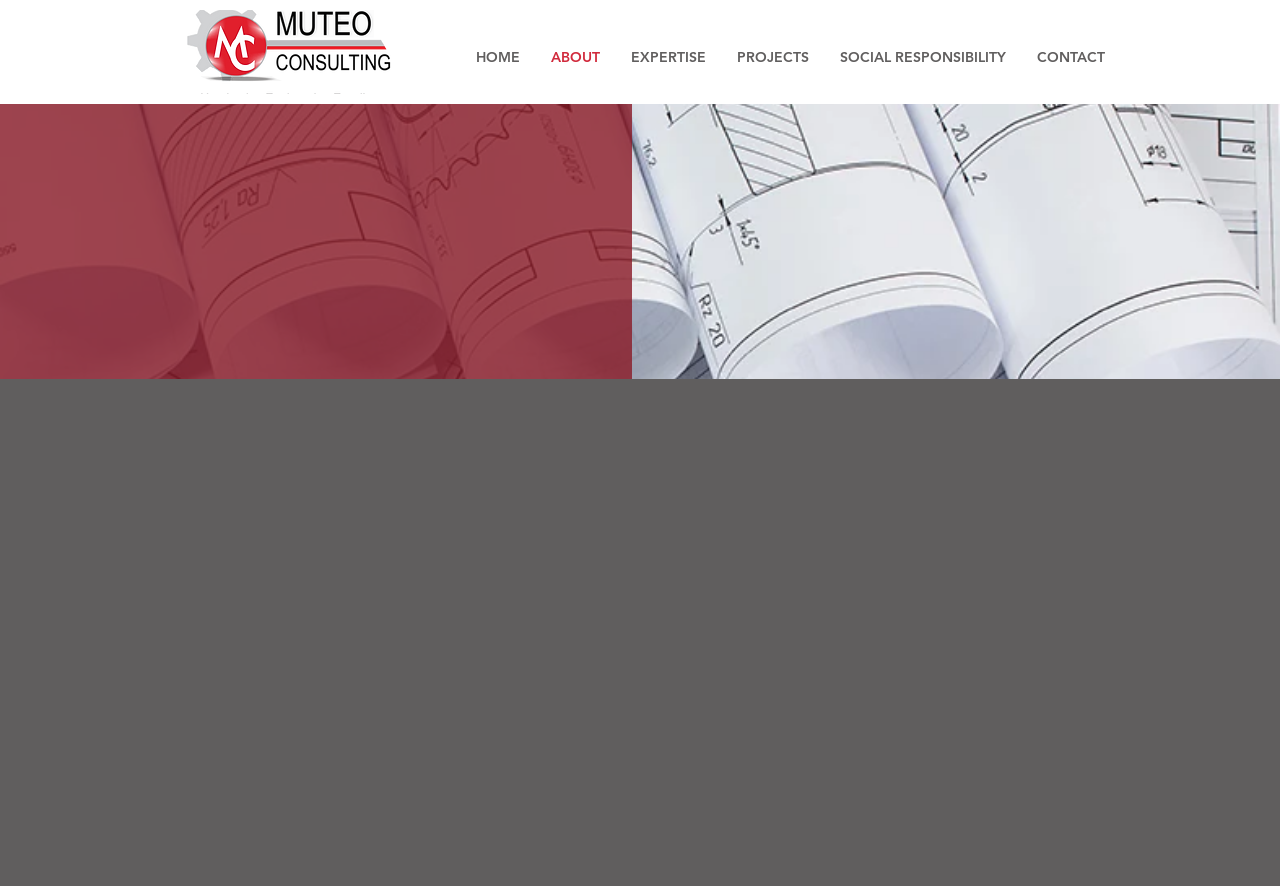Detail the various sections and features present on the webpage.

The webpage is about the "About" section of muteoconsulting, featuring information about Hangwani Makwarela, a mechanical engineer. 

At the top left of the page, there is an image, "Untitled-2.png". 

Below the image, there is a navigation menu labeled "Site" that spans across the top of the page, containing seven links: "HOME", "ABOUT", "EXPERTISE", "PROJECTS", "SOCIAL RESPONSIBILITY", and "CONTACT". 

Below the navigation menu, there is a heading "ABOUT US" that takes up a significant portion of the page width. 

Underneath the "ABOUT US" heading, there is a section dedicated to Hangwani Makwarela, featuring his name in a heading, followed by three paragraphs of text that describe his professional background, experience, and qualifications. The text is arranged in a single column, with each paragraph separated by a small gap. 

The first paragraph mentions his education and registration as a professional engineer. The second paragraph describes his work experience in various industries. The third paragraph lists his additional certifications and qualifications. 

Following the third paragraph, there is a small gap, and then another paragraph continues to describe his experience, including his involvement with the Engineering Council of South Africa. 

The final paragraph on the page appears to be cut off, starting with "Amongst voluntary".